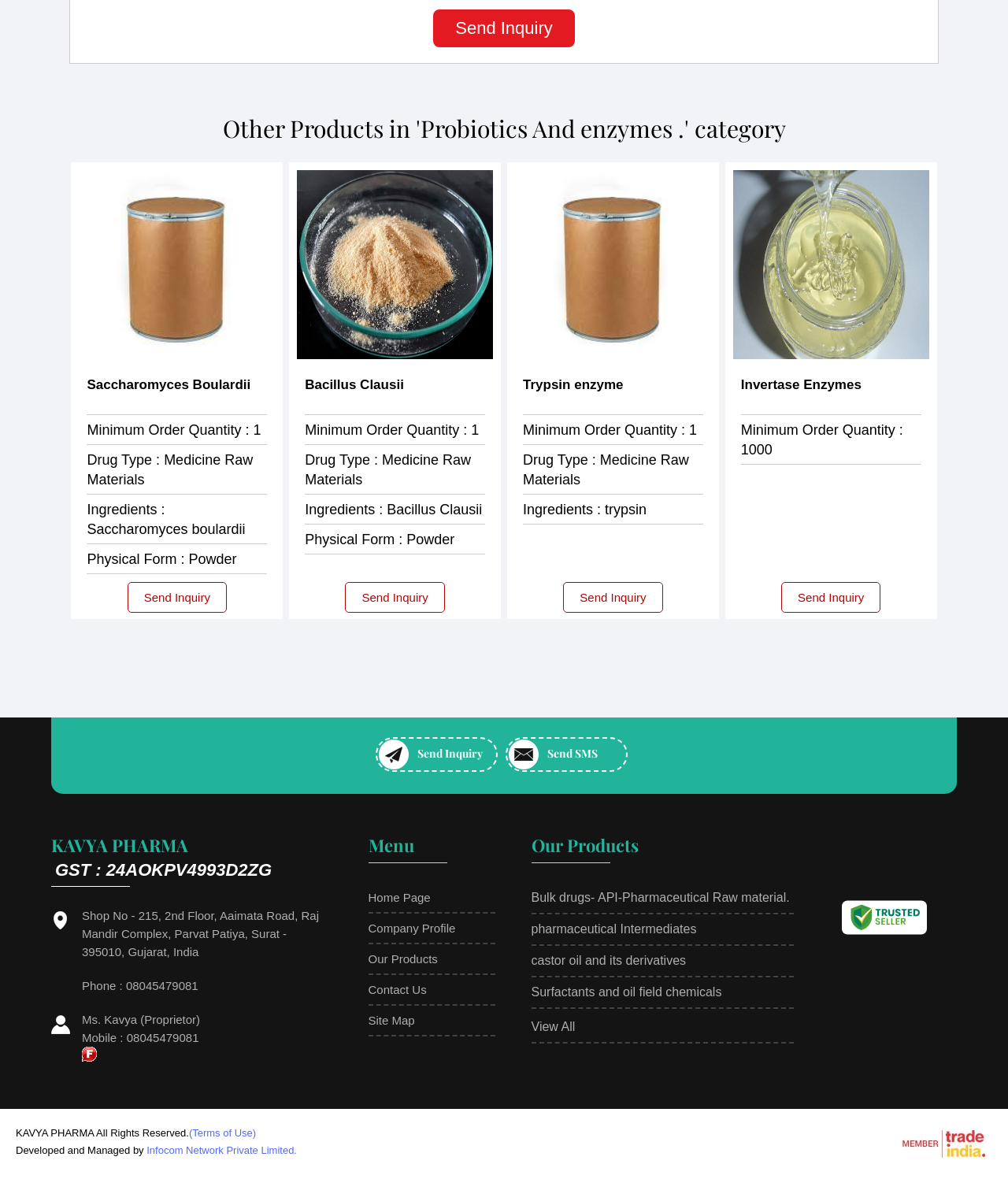Please identify the bounding box coordinates of the element that needs to be clicked to perform the following instruction: "View product details of 'Saccharomyces Boulardii'".

[0.078, 0.144, 0.273, 0.305]